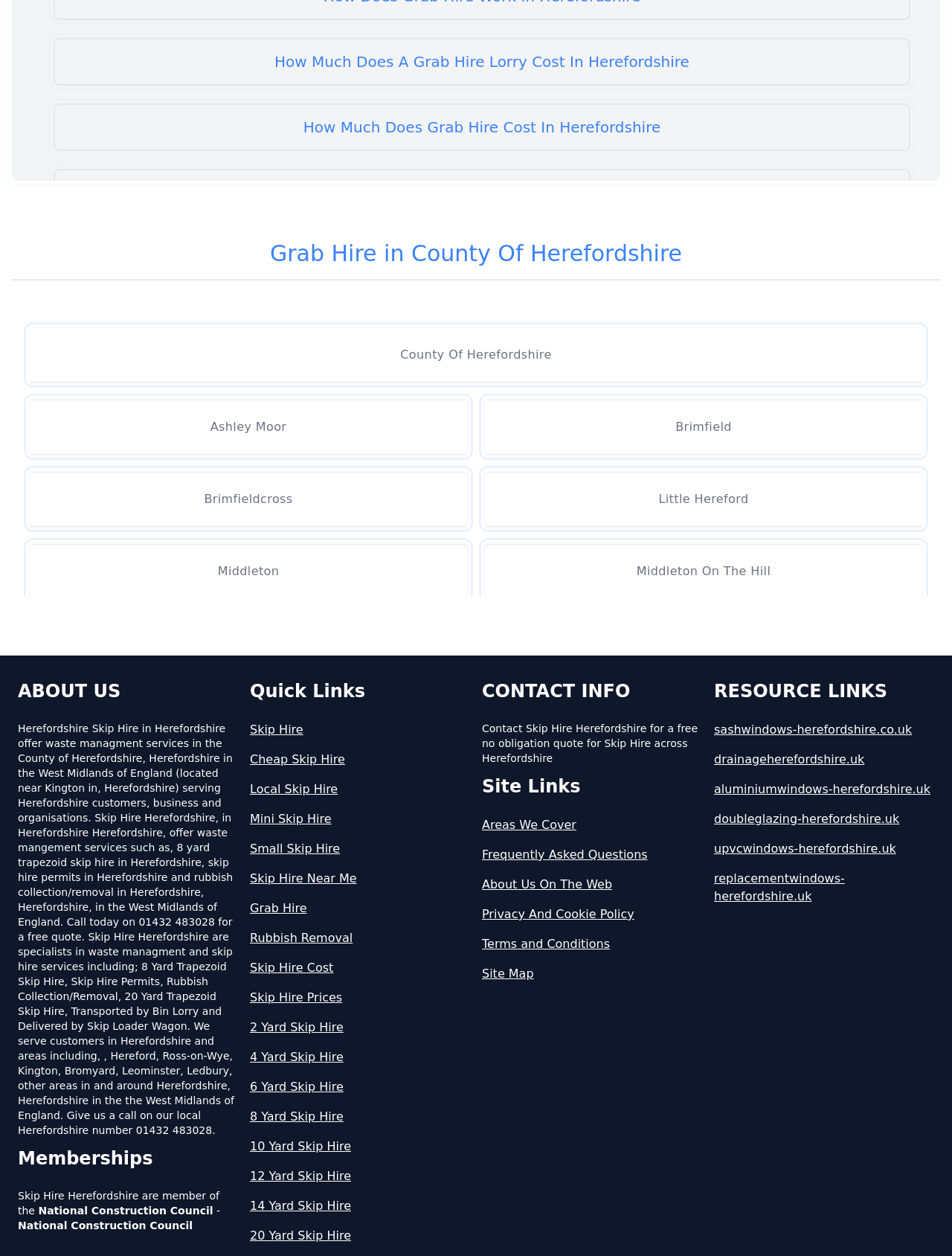From the webpage screenshot, predict the bounding box of the UI element that matches this description: "Skip Hire Cost".

[0.262, 0.764, 0.494, 0.778]